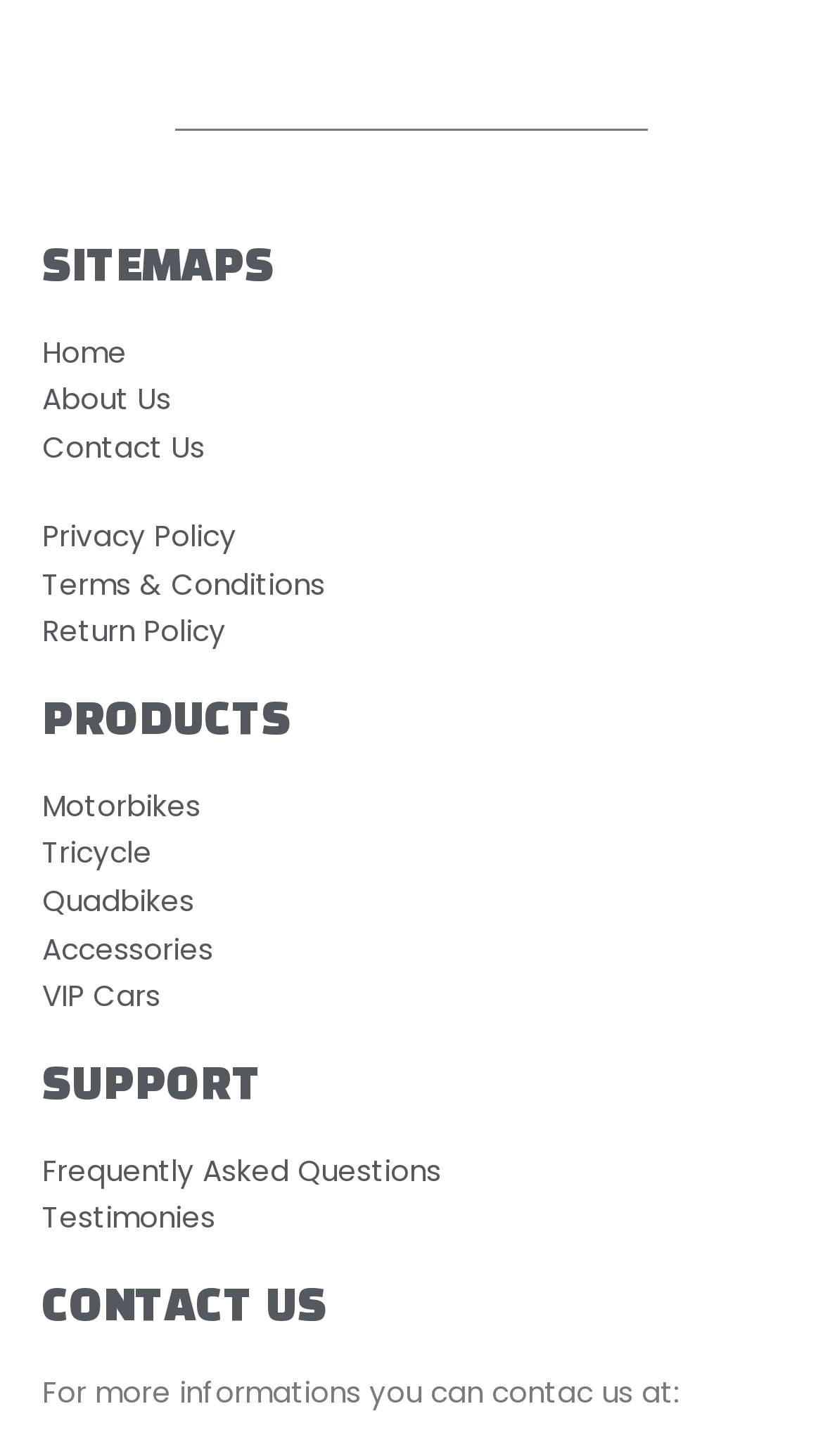What is the last product category listed?
Based on the screenshot, respond with a single word or phrase.

VIP Cars